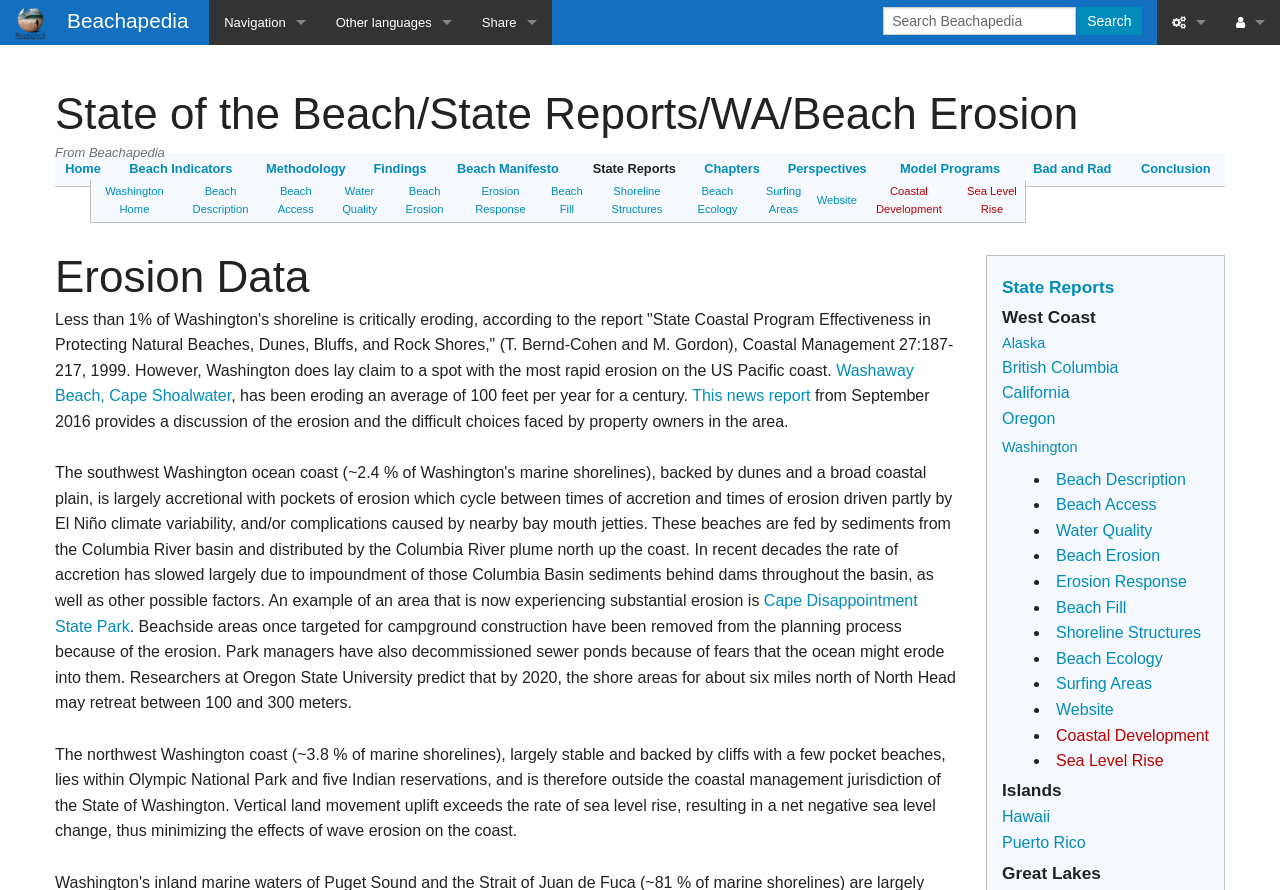Generate the title text from the webpage.

State of the Beach/State Reports/WA/Beach Erosion